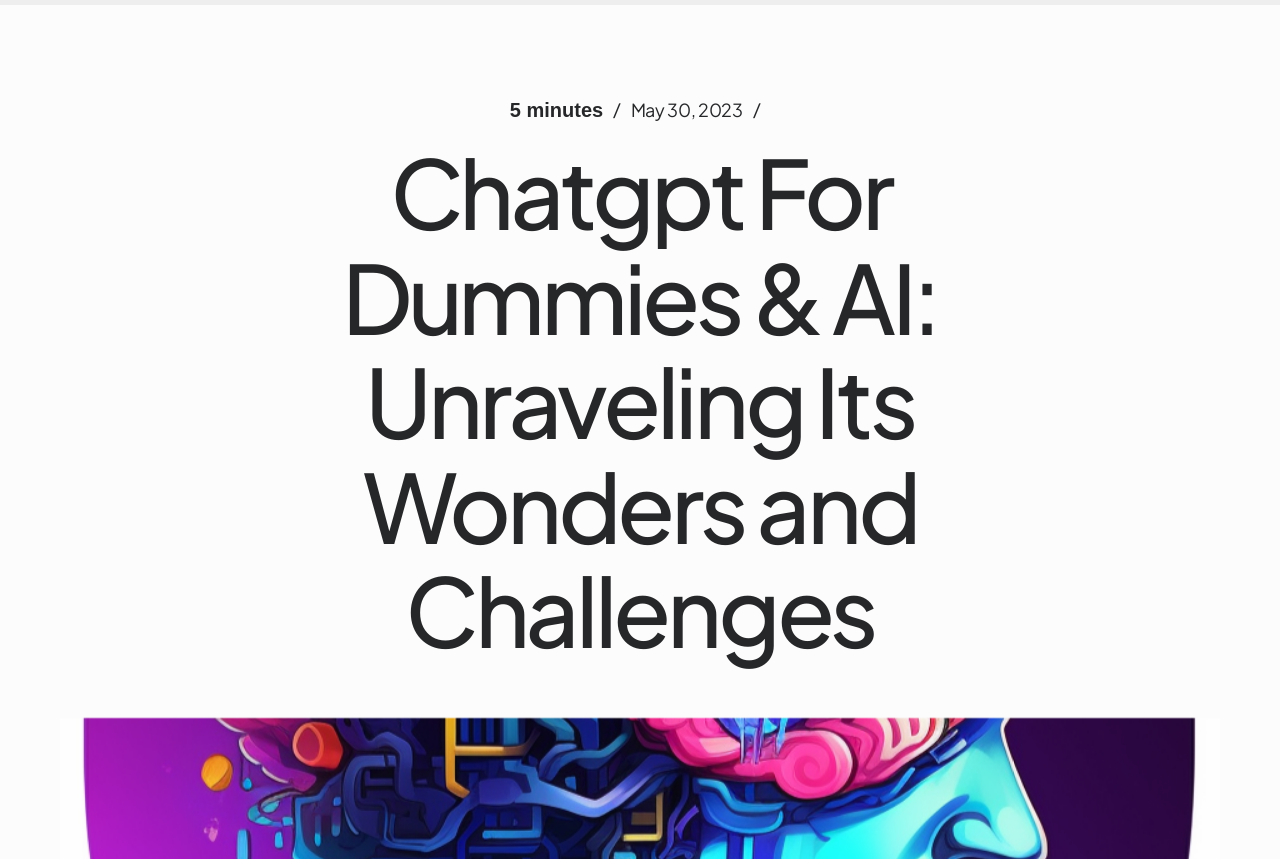Please determine the main heading text of this webpage.

Chatgpt For Dummies & AI: Unraveling Its Wonders and Challenges